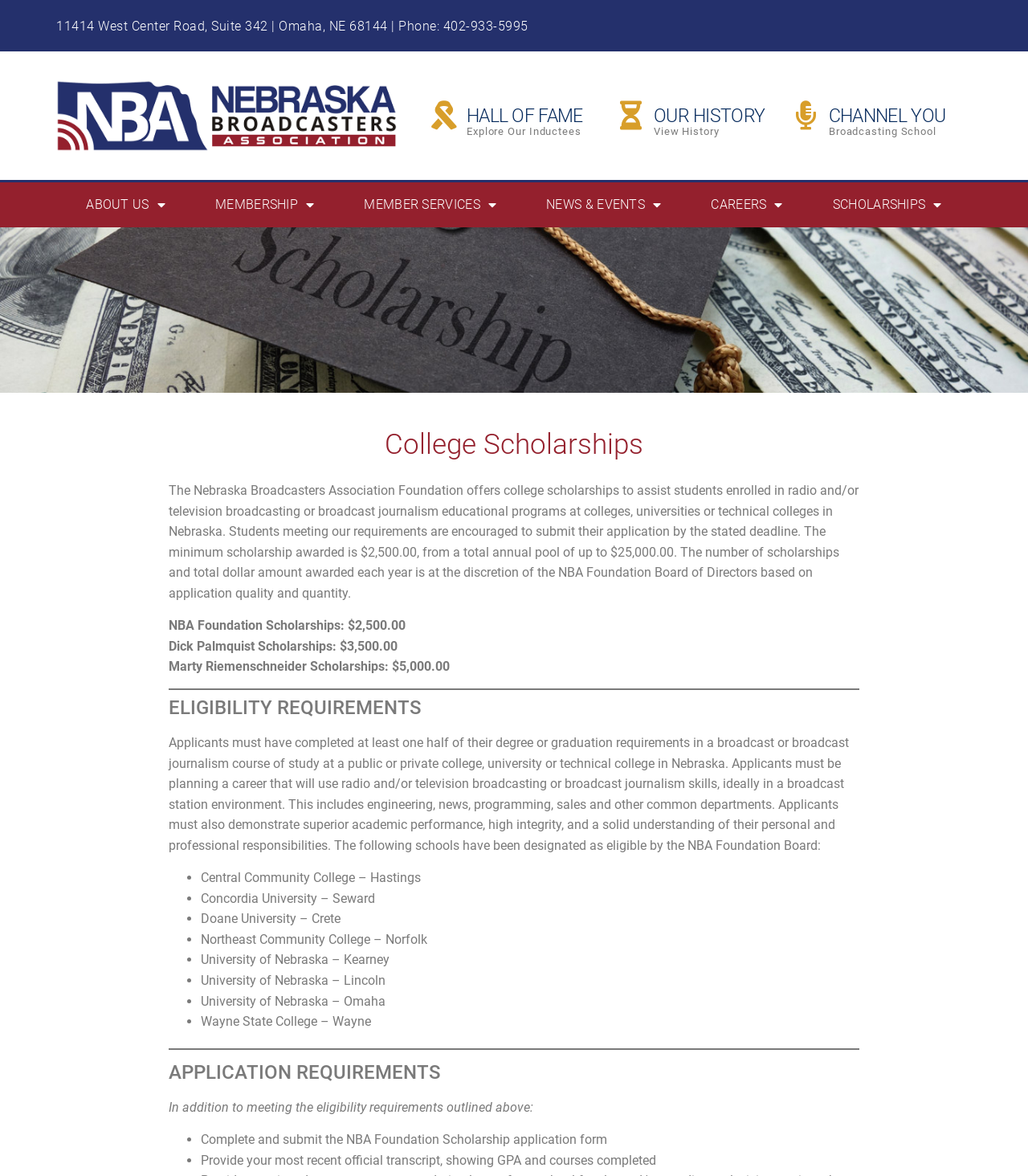Identify the bounding box coordinates of the clickable region required to complete the instruction: "Click on HALL OF FAME". The coordinates should be given as four float numbers within the range of 0 and 1, i.e., [left, top, right, bottom].

[0.454, 0.089, 0.567, 0.108]